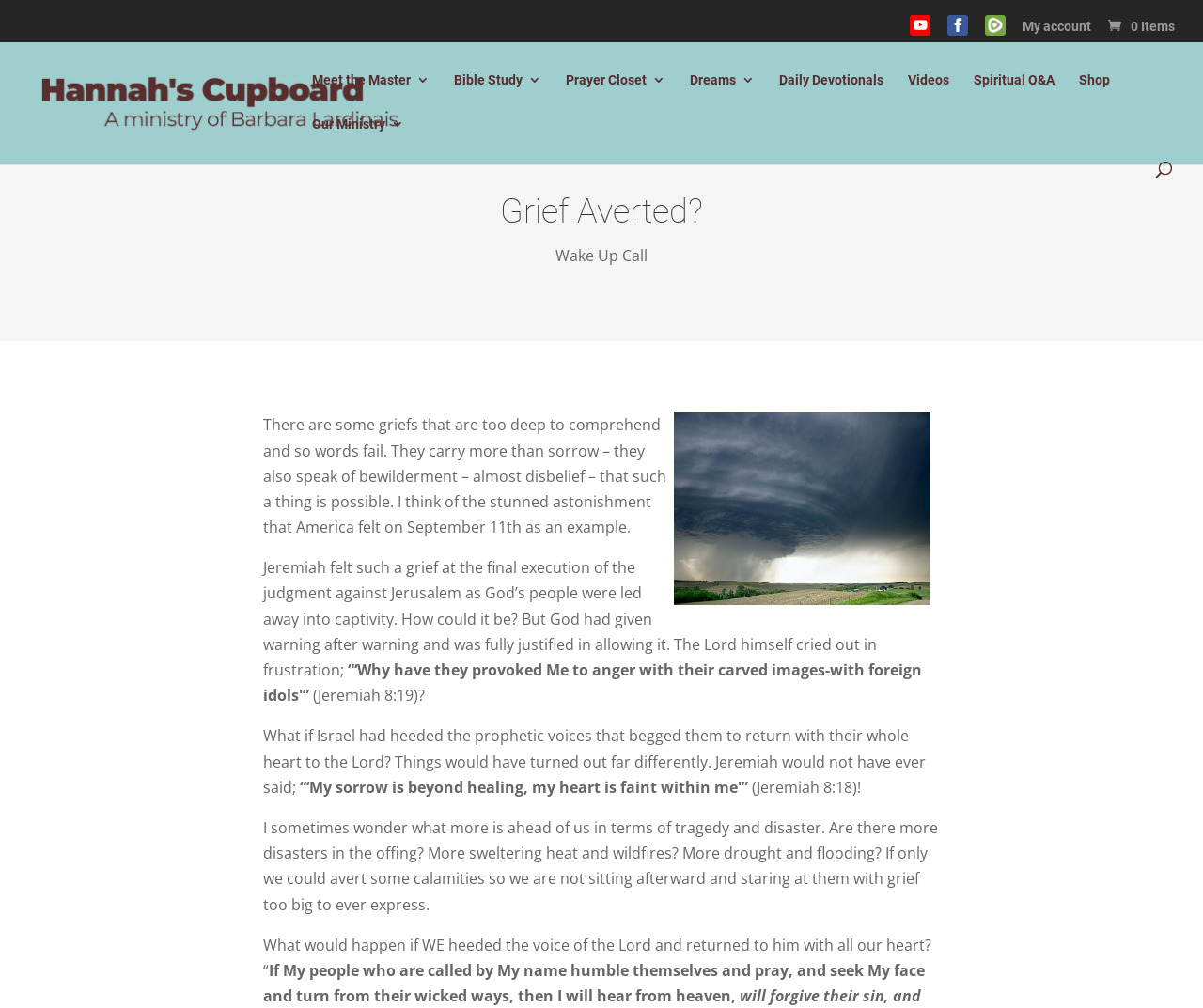Provide a short answer using a single word or phrase for the following question: 
What is the purpose of the search box?

To search the website